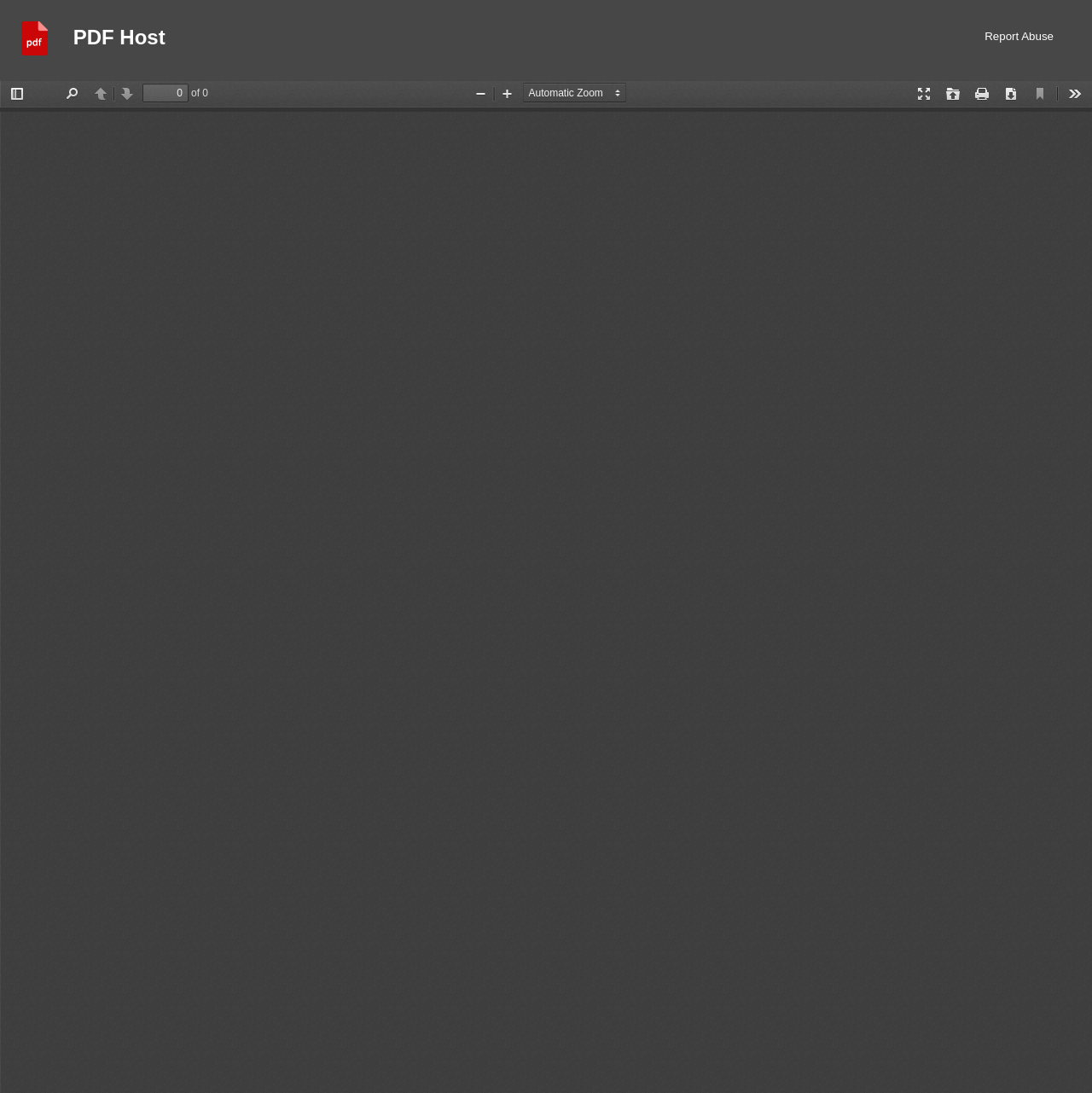Please answer the following question using a single word or phrase: 
How many buttons are there in the top toolbar?

11